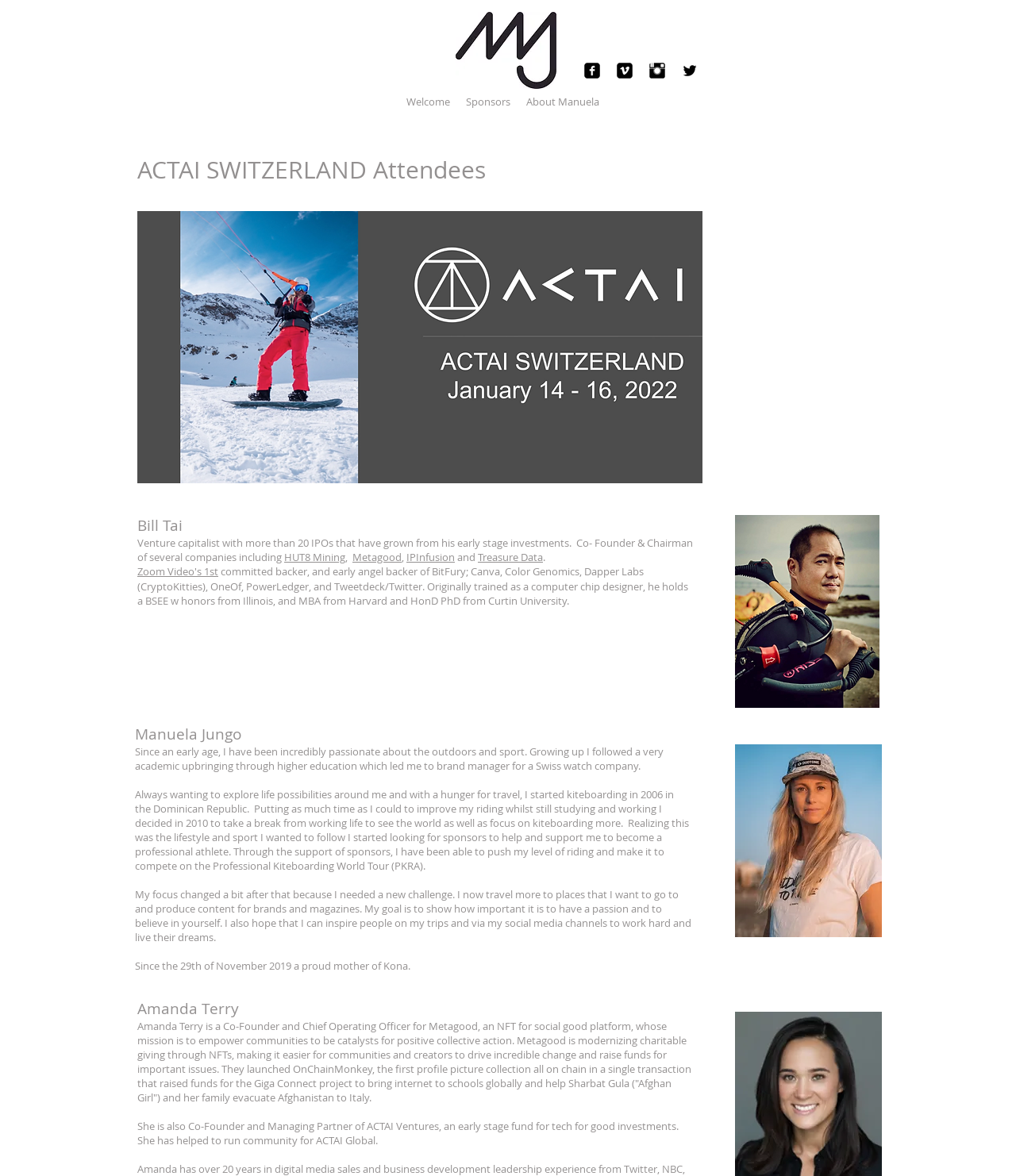What is the logo image filename?
Identify the answer in the screenshot and reply with a single word or phrase.

MJ_Logo.jpg